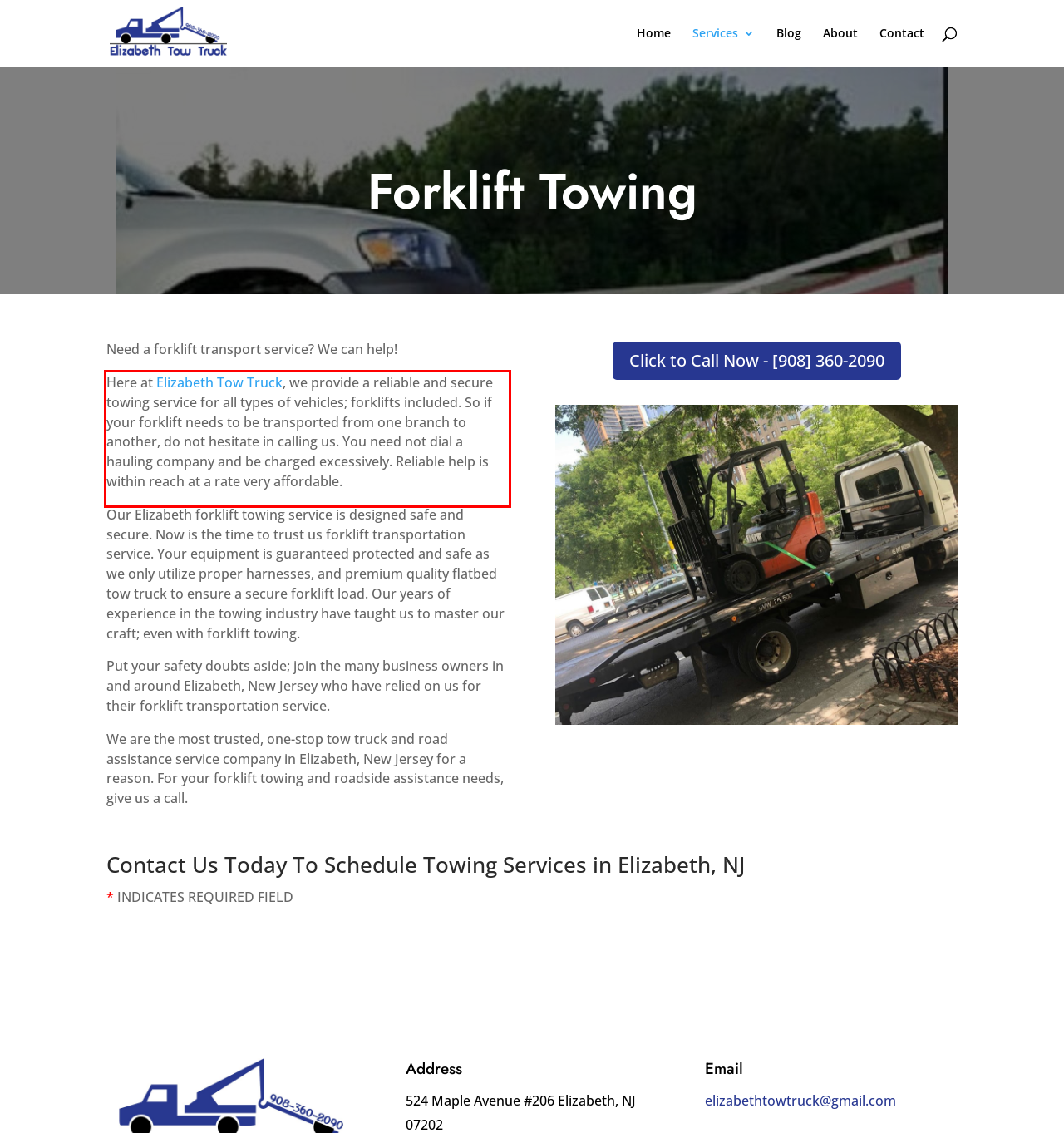Given a webpage screenshot, locate the red bounding box and extract the text content found inside it.

Here at Elizabeth Tow Truck, we provide a reliable and secure towing service for all types of vehicles; forklifts included. So if your forklift needs to be transported from one branch to another, do not hesitate in calling us. You need not dial a hauling company and be charged excessively. Reliable help is within reach at a rate very affordable.